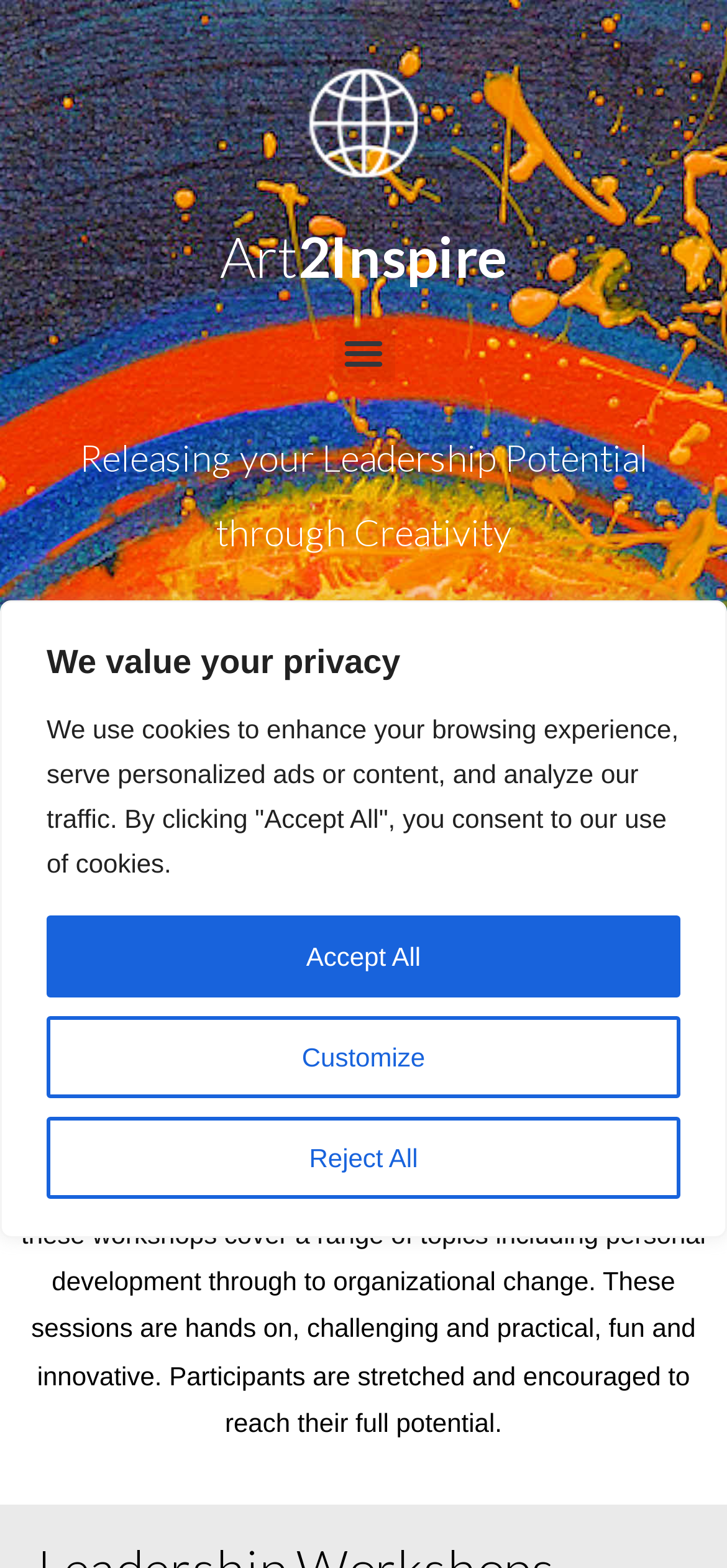Reply to the question with a single word or phrase:
What is the name of the organization?

Art2Inspire